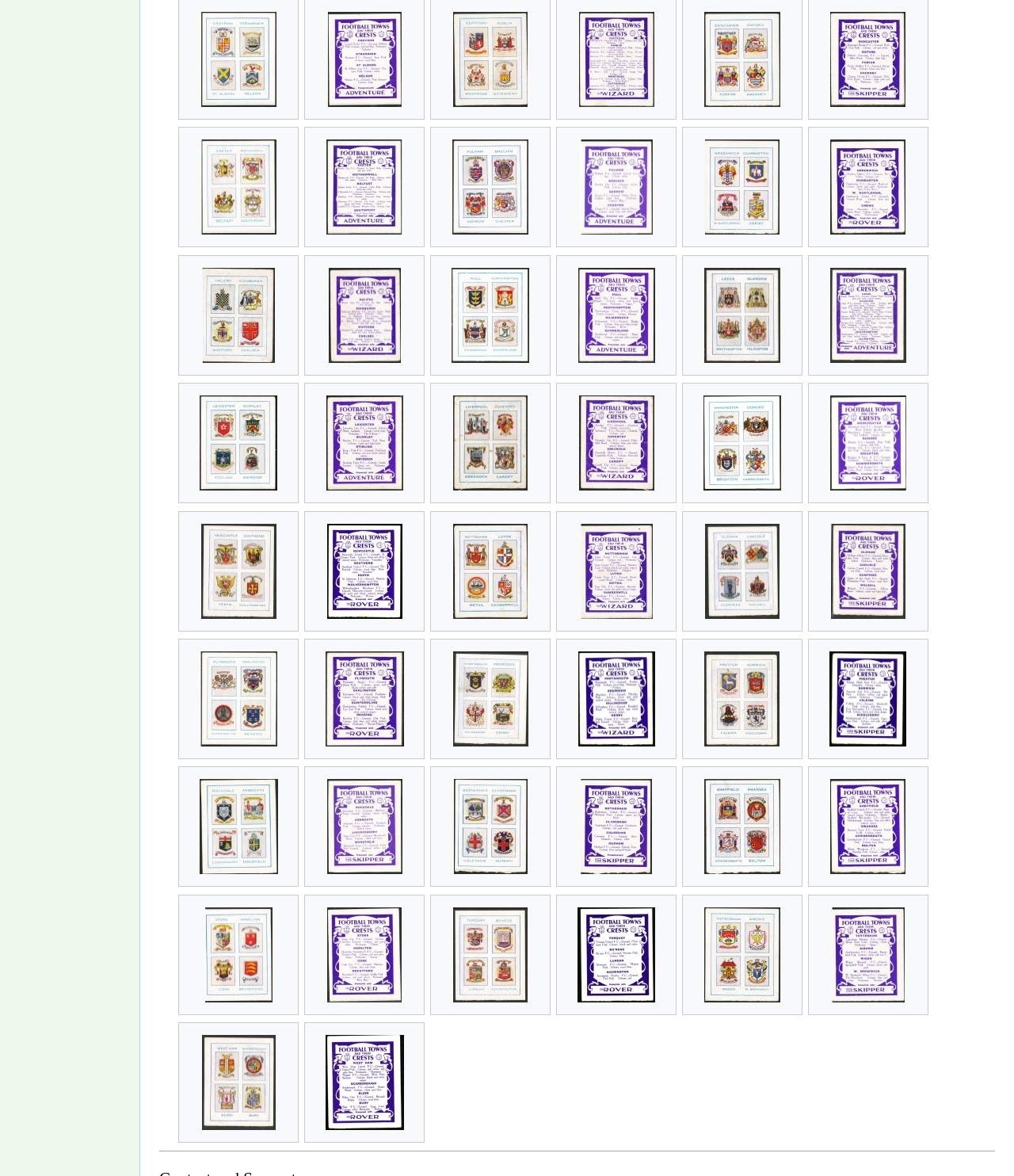Please identify the bounding box coordinates of the element I need to click to follow this instruction: "open Exeter link".

[0.177, 0.119, 0.294, 0.2]